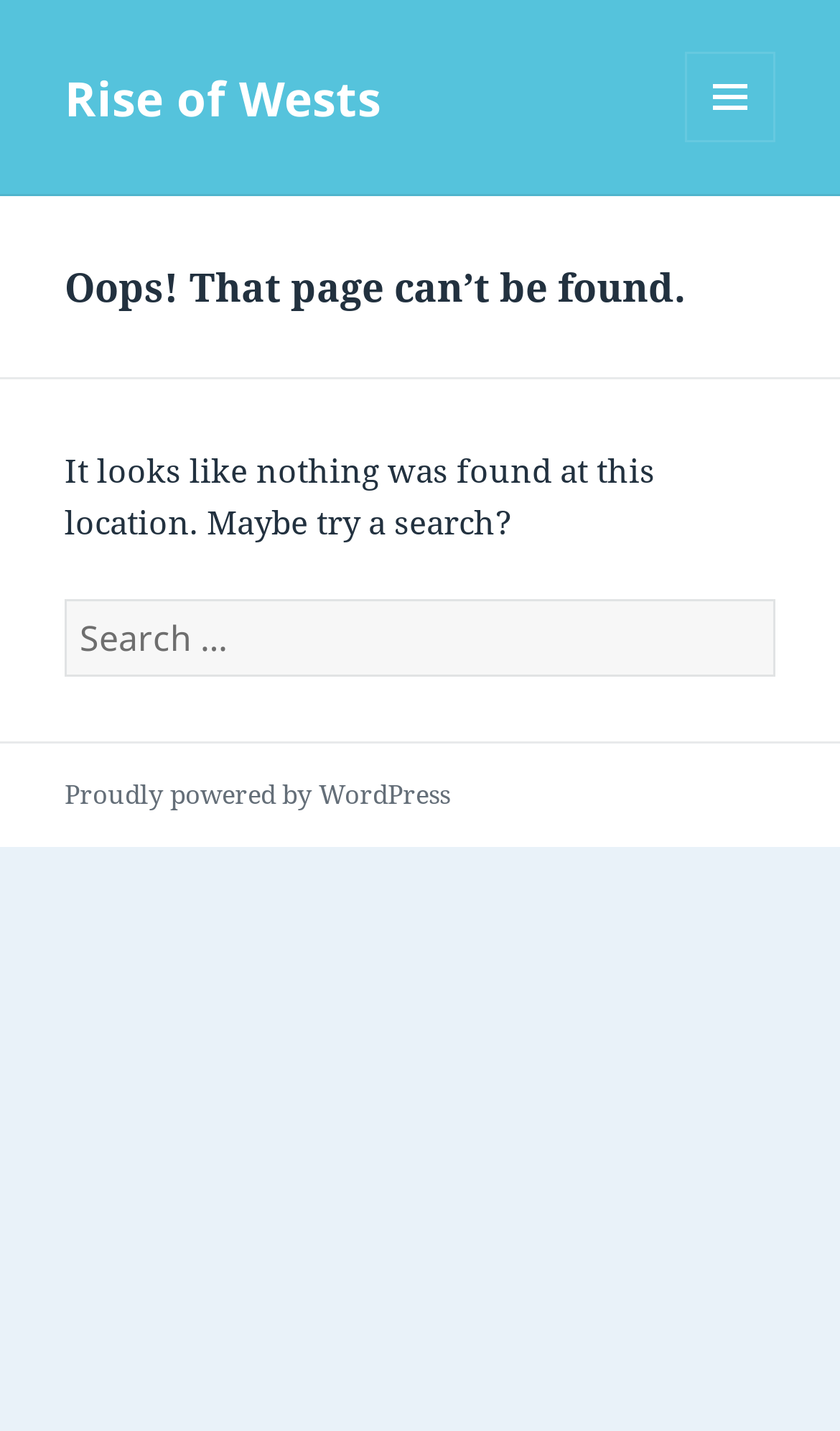Provide the bounding box coordinates for the specified HTML element described in this description: "Proudly powered by WordPress". The coordinates should be four float numbers ranging from 0 to 1, in the format [left, top, right, bottom].

[0.077, 0.542, 0.536, 0.569]